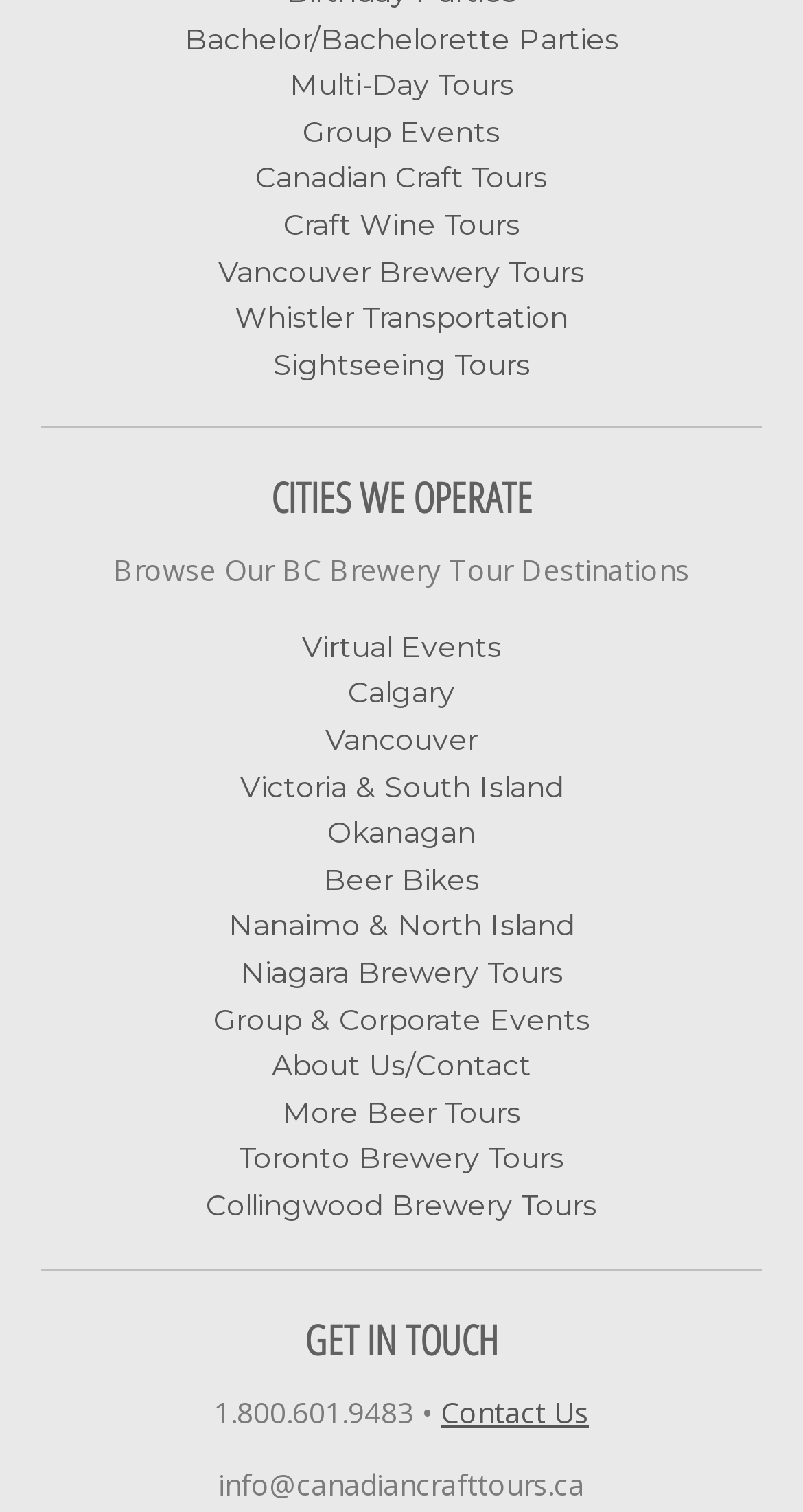In which cities does the company operate?
Answer with a single word or phrase, using the screenshot for reference.

Vancouver, Calgary, Victoria, etc.